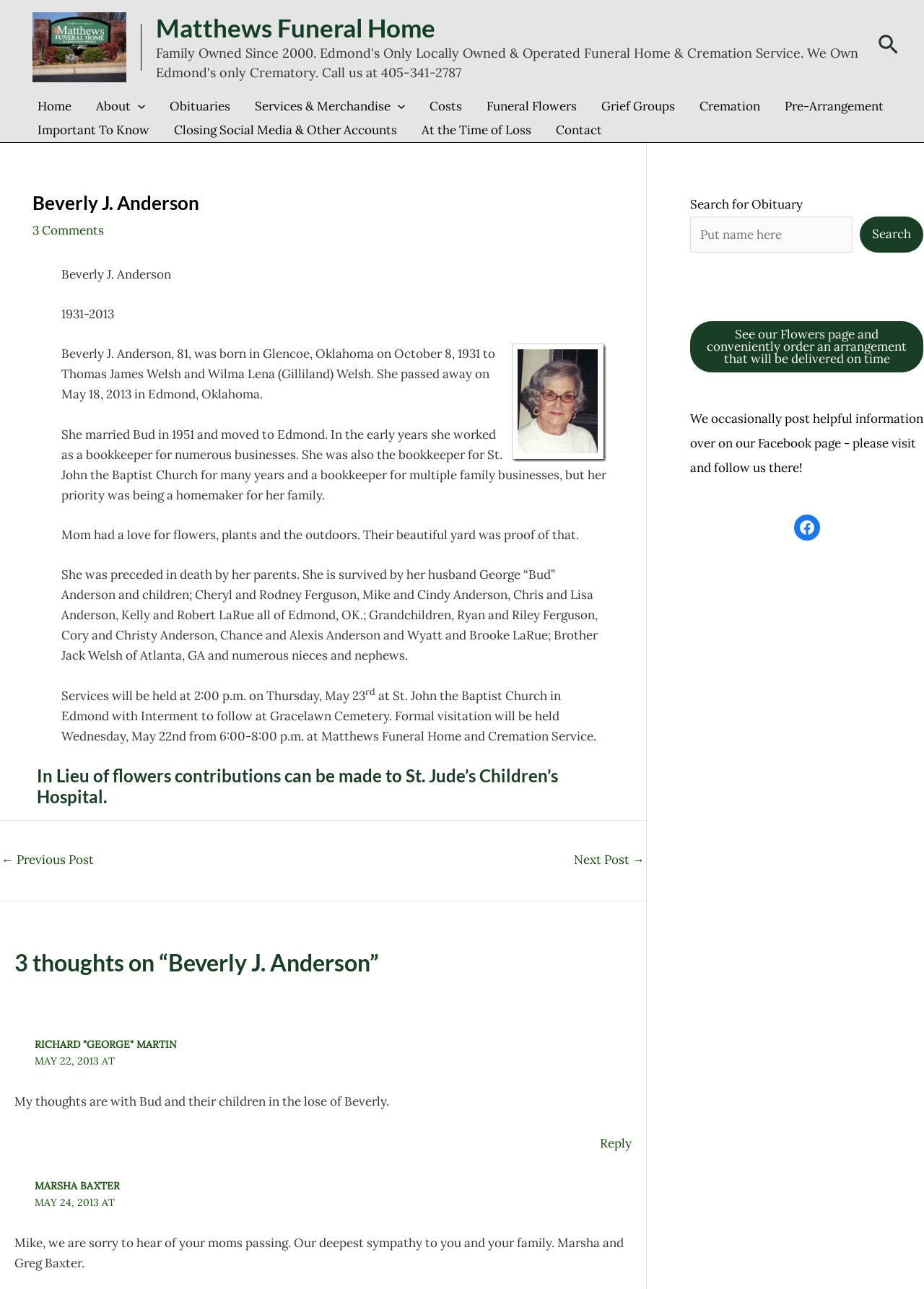What is the headline of the webpage?

Beverly J. Anderson